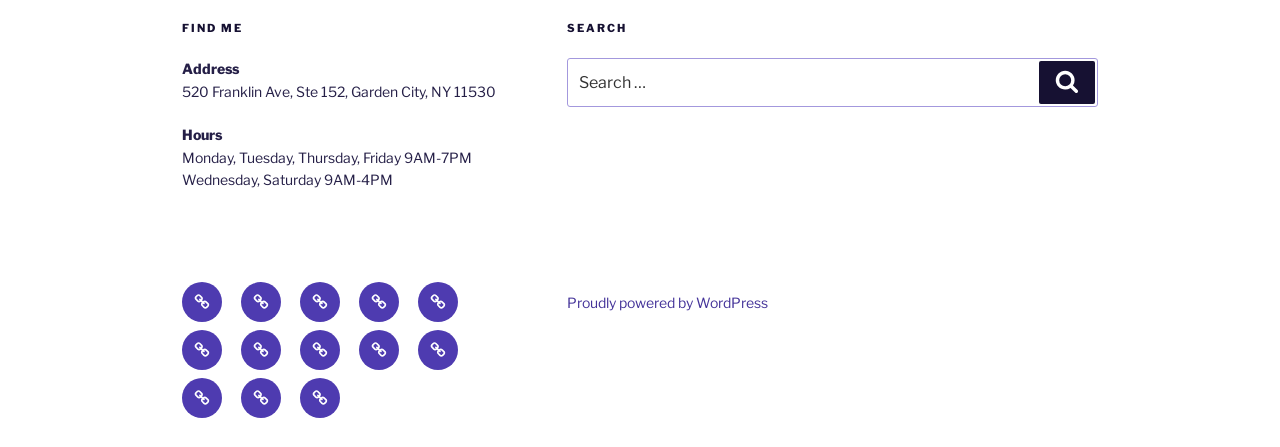Highlight the bounding box coordinates of the region I should click on to meet the following instruction: "Visit the 'Gallery'".

[0.234, 0.632, 0.266, 0.721]